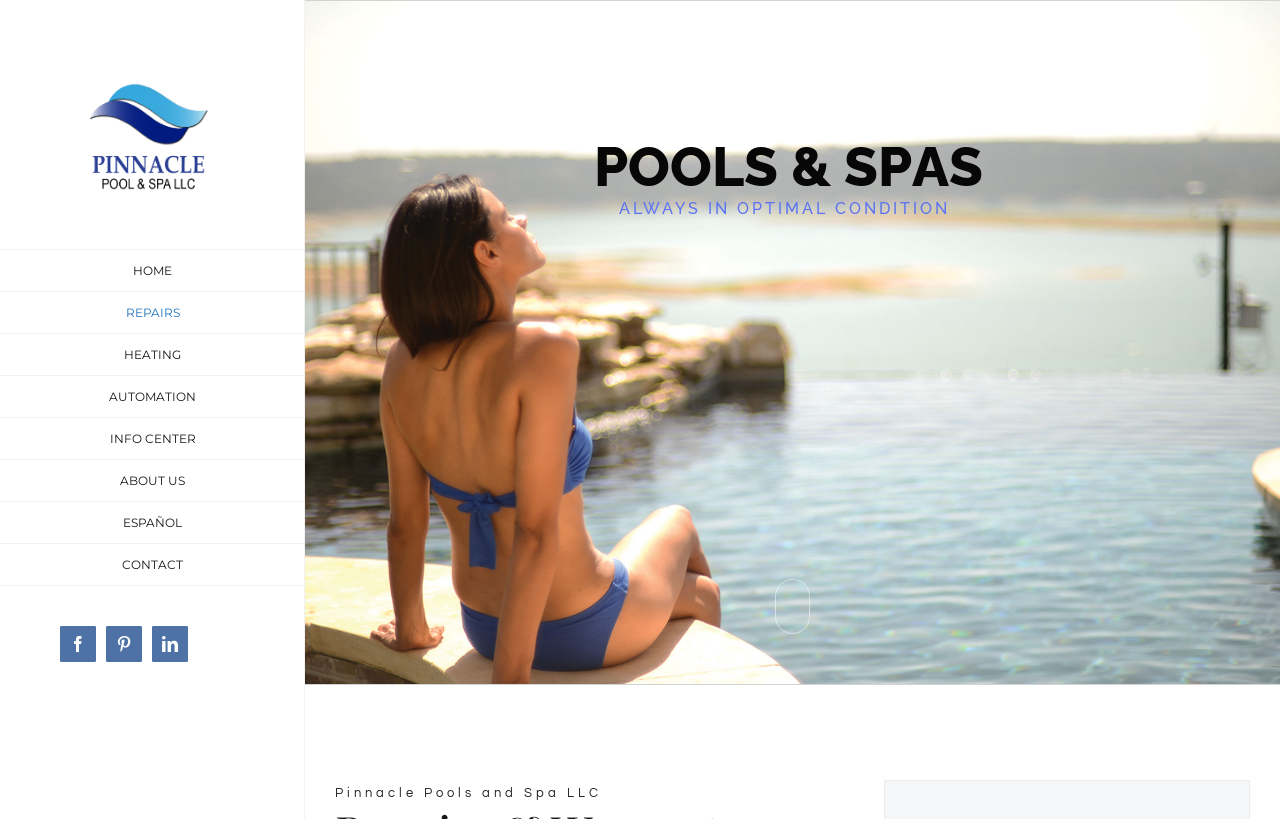What is the slogan of Pinnacle Pool & Spa?
Using the image, provide a detailed and thorough answer to the question.

The slogan is mentioned below the company name, and it is a static text with a bounding box of [0.484, 0.243, 0.742, 0.266]. It seems to be a tagline or a motto of the company.